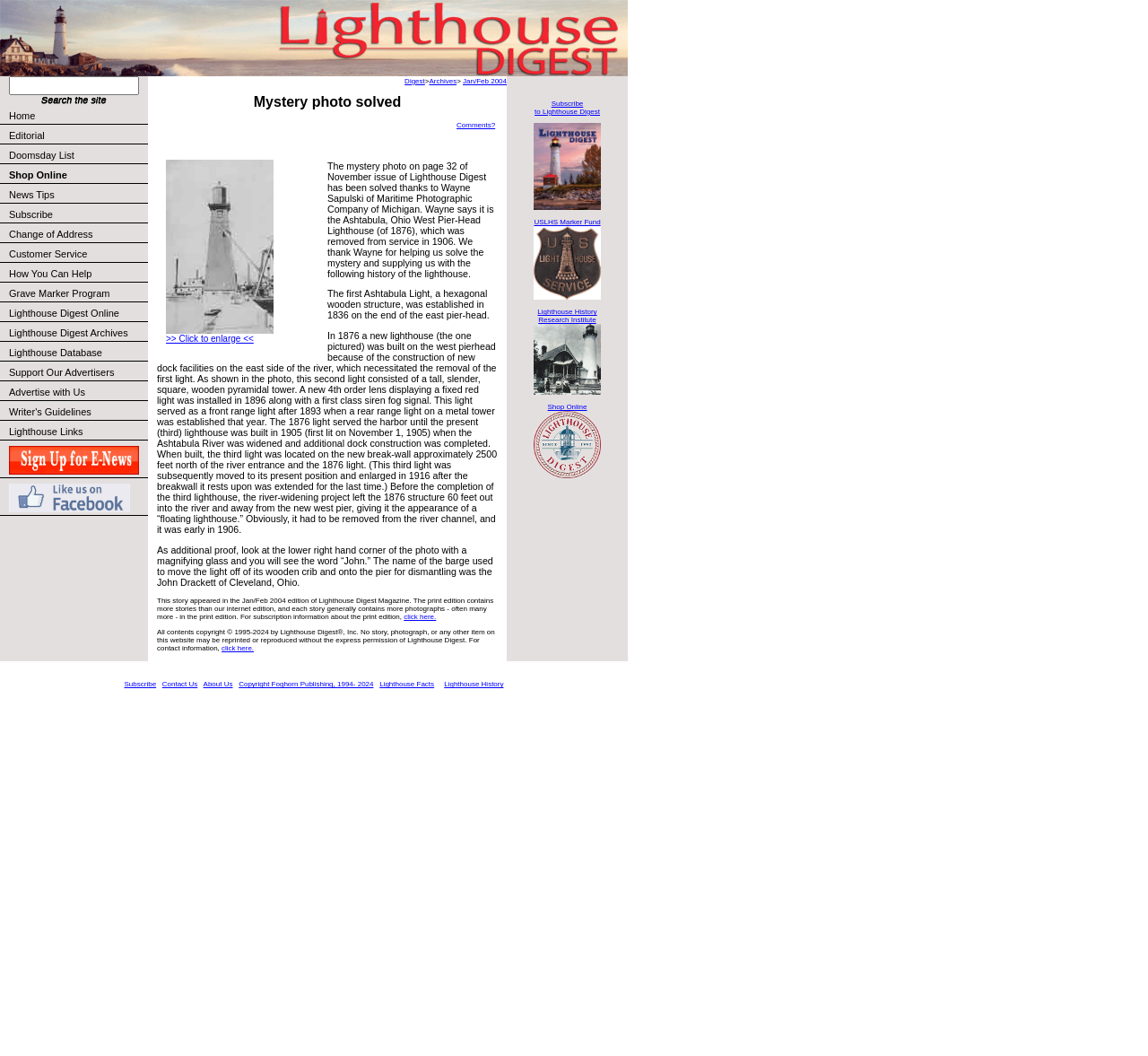Use a single word or phrase to answer this question: 
What is the purpose of the search bar?

To search the website